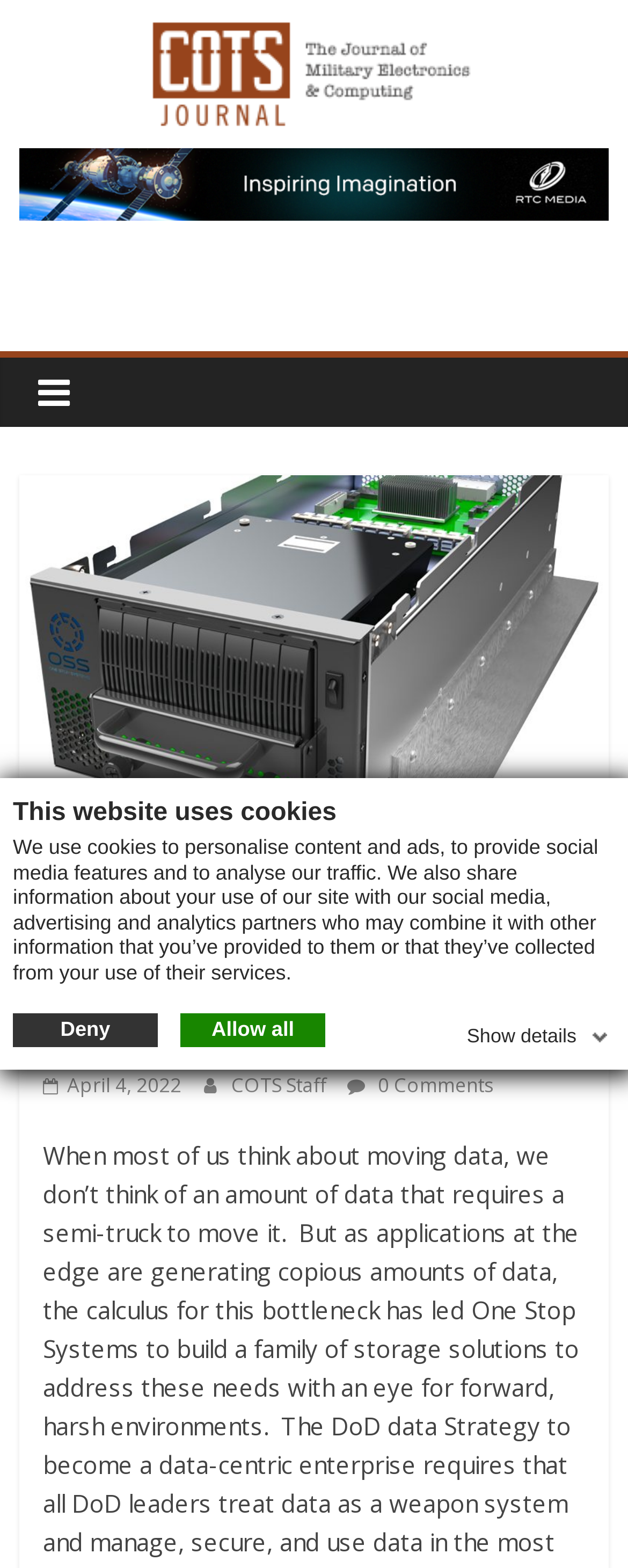Please predict the bounding box coordinates of the element's region where a click is necessary to complete the following instruction: "View recent comments". The coordinates should be represented by four float numbers between 0 and 1, i.e., [left, top, right, bottom].

None